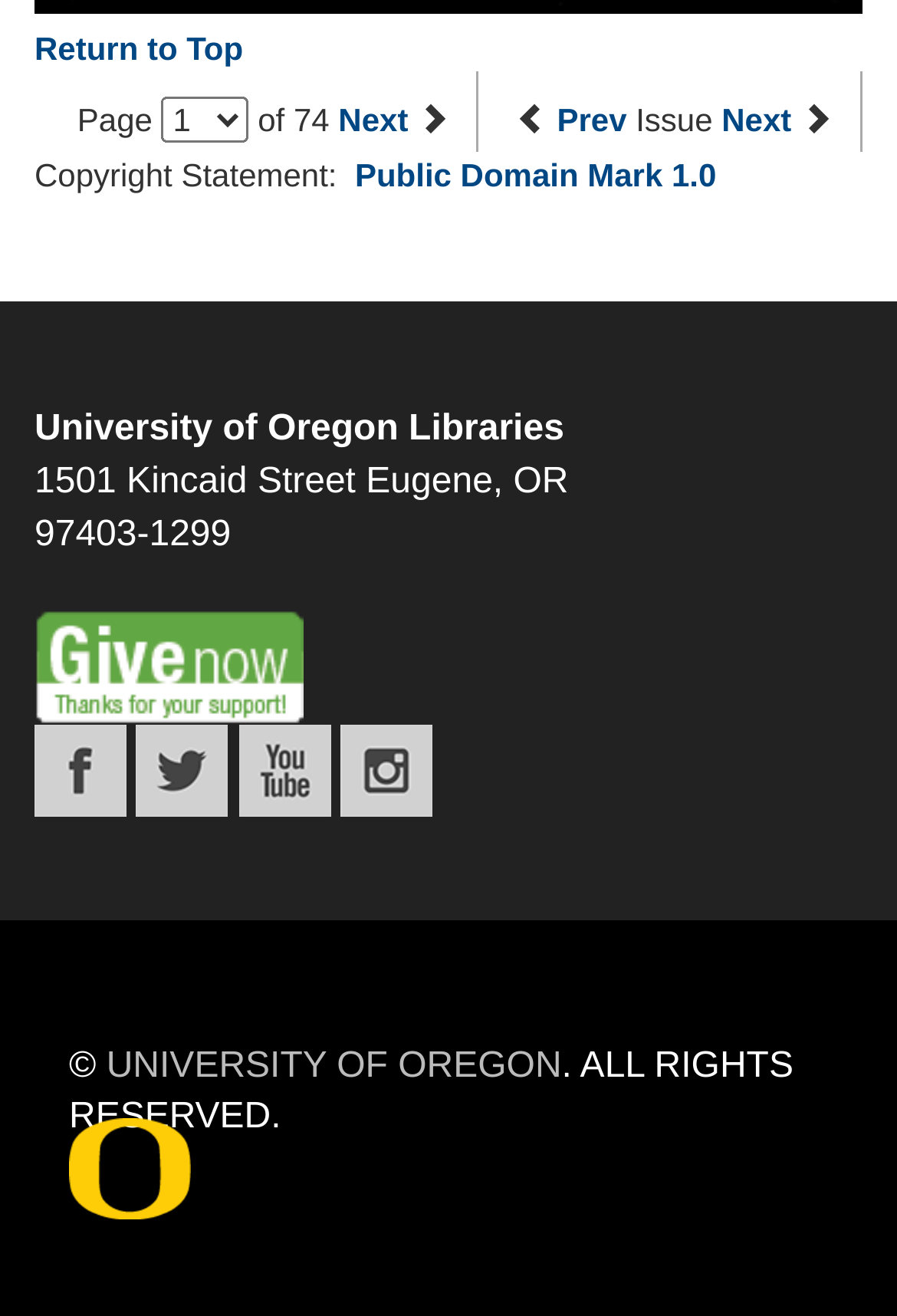Use a single word or phrase to answer the question: 
What social media platforms are linked on the page?

Facebook, Twitter, YouTube Channel, Instagram